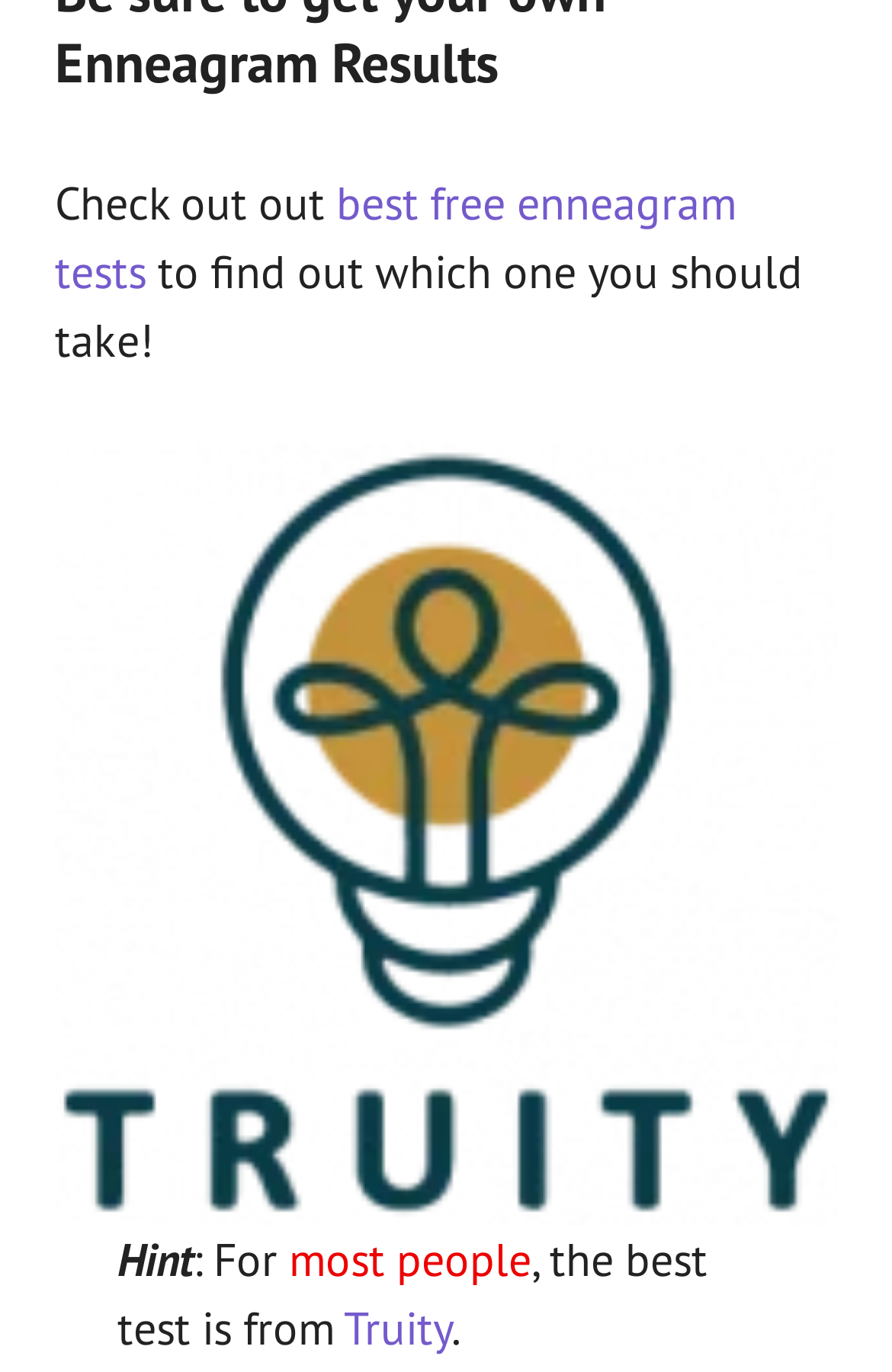Based on the image, provide a detailed and complete answer to the question: 
What is the hint on the webpage?

The webpage provides a hint, which is 'For most people, the best test is from Truity', as indicated by the presence of the 'Hint' text and the subsequent sentence.